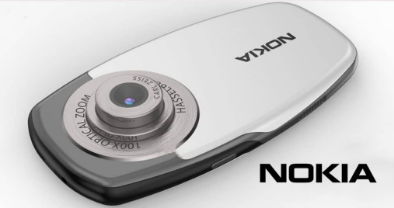What brand logo is displayed alongside the image?
Respond to the question with a well-detailed and thorough answer.

The image is accompanied by the Nokia brand logo, which reinforces the device's identity and confirms that the phone is a Nokia product.